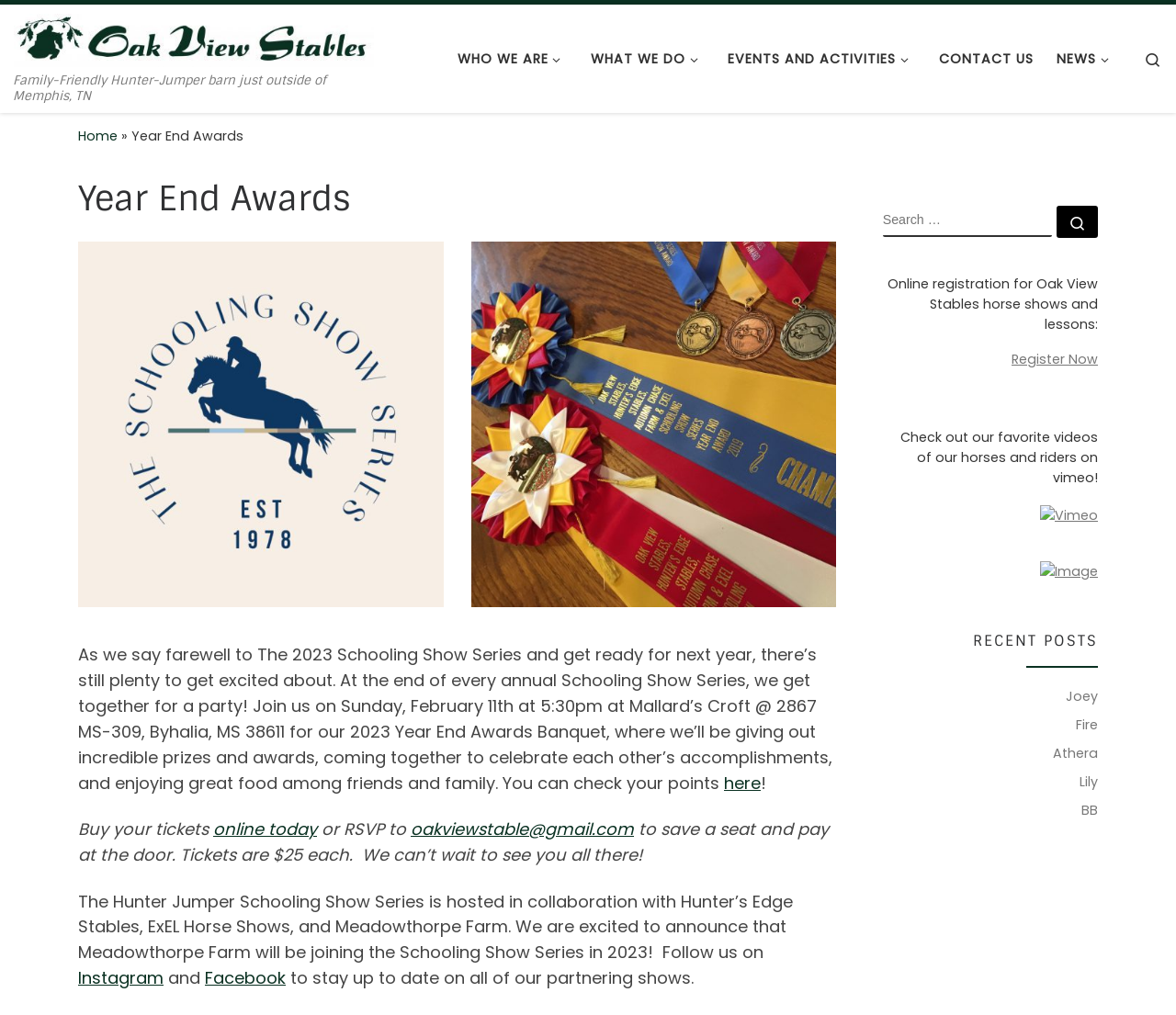Give a succinct answer to this question in a single word or phrase: 
What social media platforms are mentioned on the webpage?

Instagram and Facebook